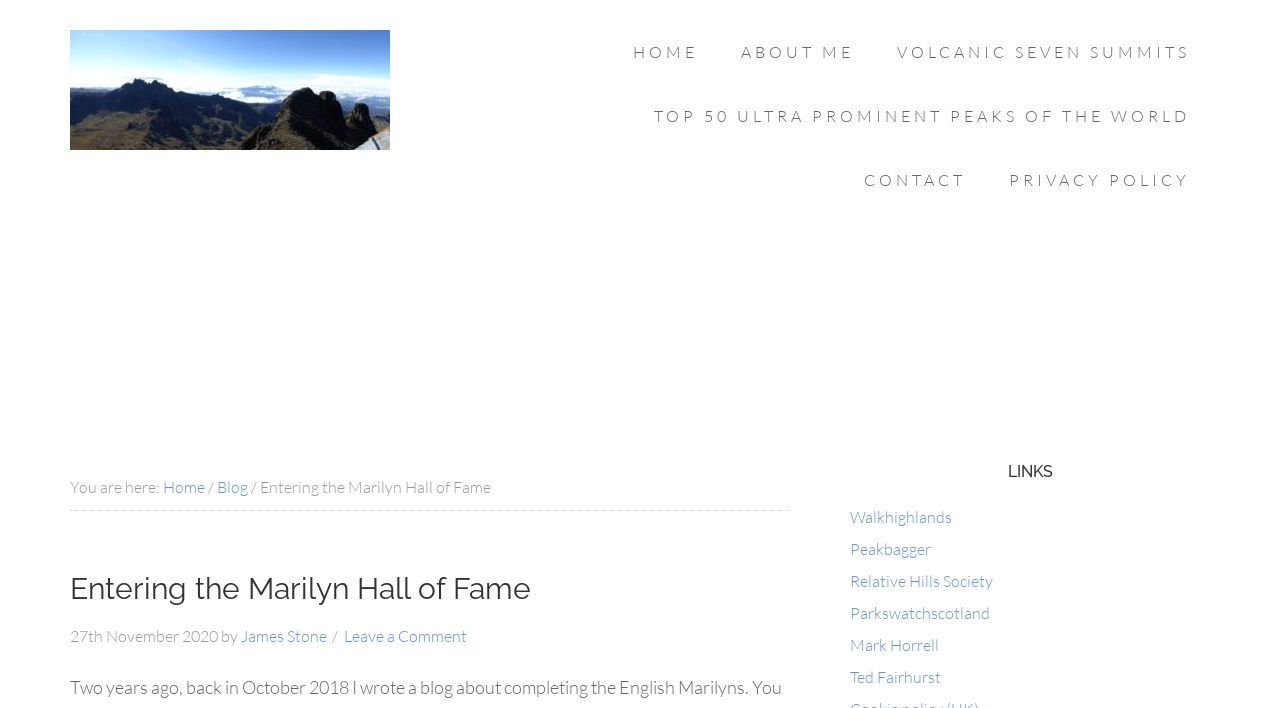What is the date of the blog post?
Please use the visual content to give a single word or phrase answer.

27th November 2020